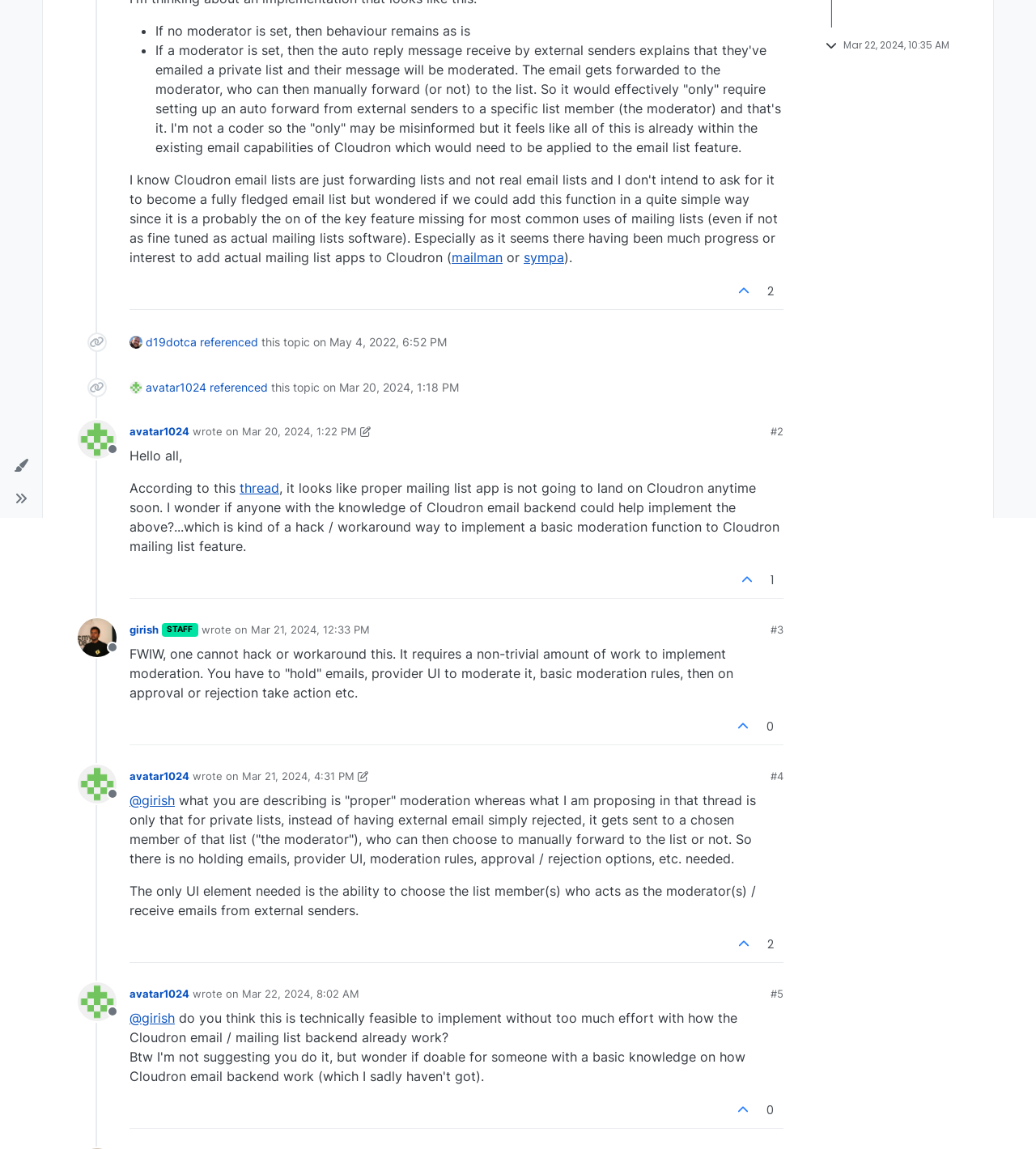Using the provided element description "parent_node: 1 title="Upvote post"", determine the bounding box coordinates of the UI element.

[0.708, 0.495, 0.734, 0.515]